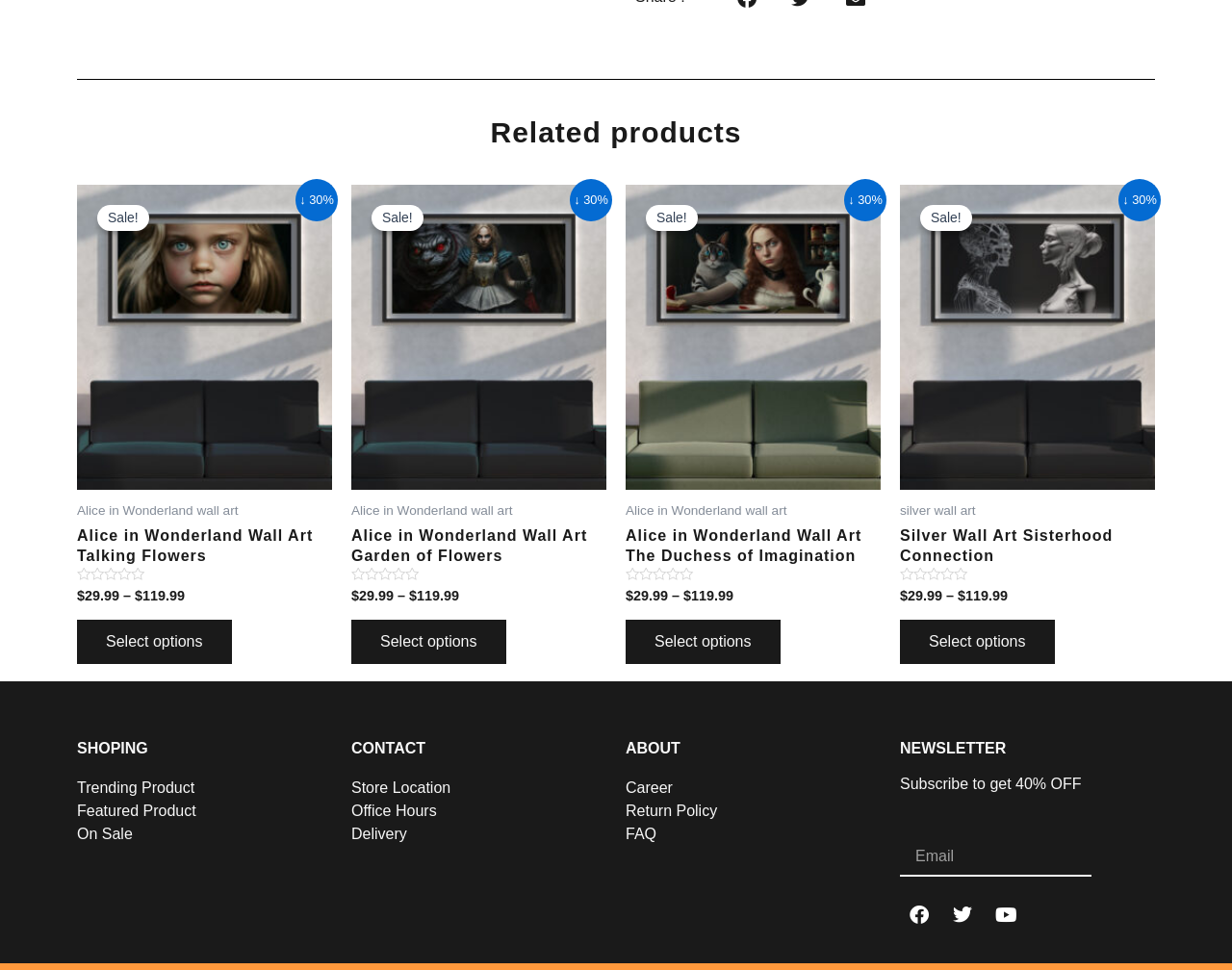Identify the bounding box for the given UI element using the description provided. Coordinates should be in the format (top-left x, top-left y, bottom-right x, bottom-right y) and must be between 0 and 1. Here is the description: parent_node: ↓ 30%

[0.285, 0.19, 0.492, 0.505]